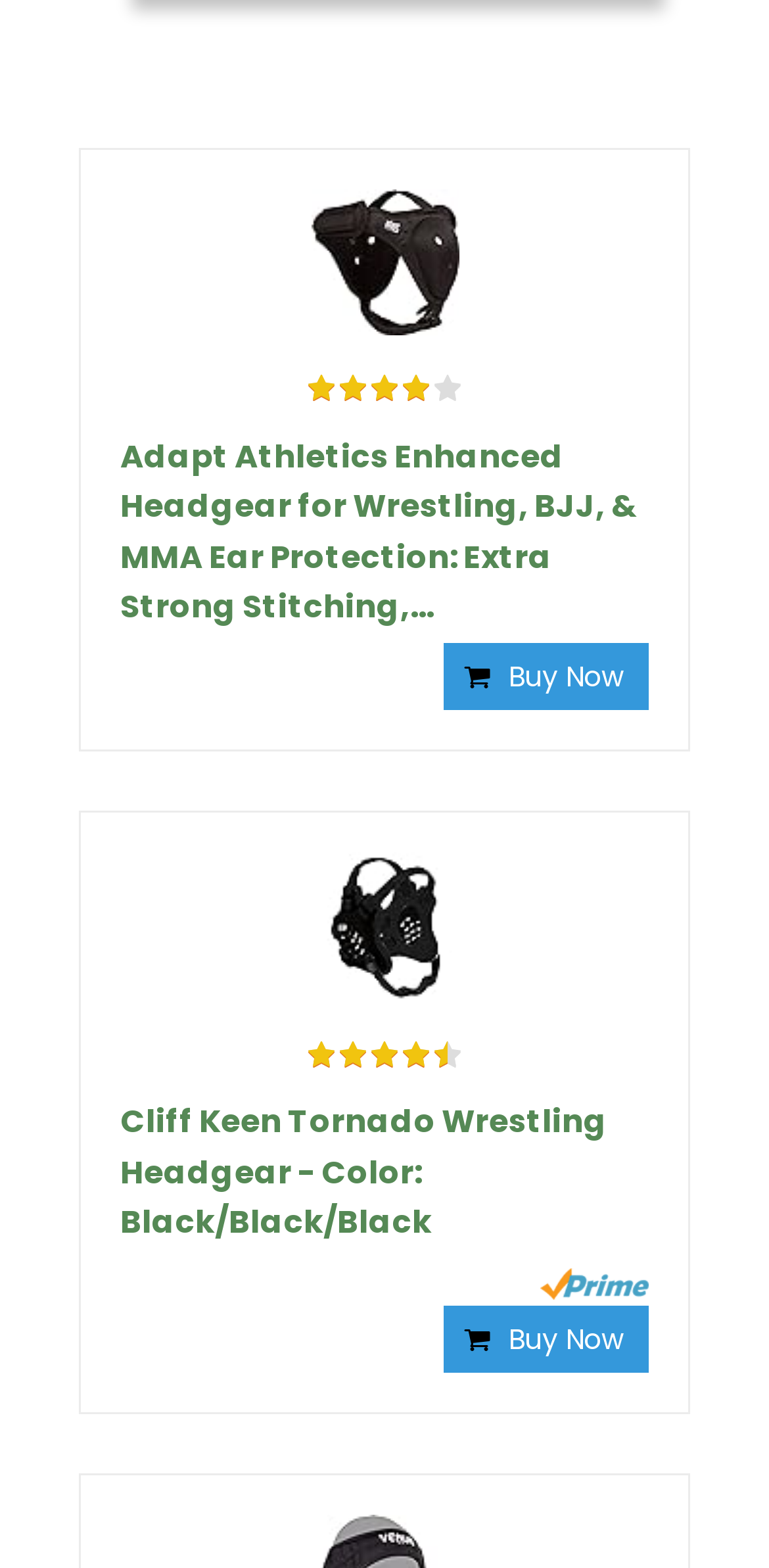Locate the bounding box coordinates of the clickable region necessary to complete the following instruction: "Buy the product now". Provide the coordinates in the format of four float numbers between 0 and 1, i.e., [left, top, right, bottom].

[0.577, 0.41, 0.844, 0.453]